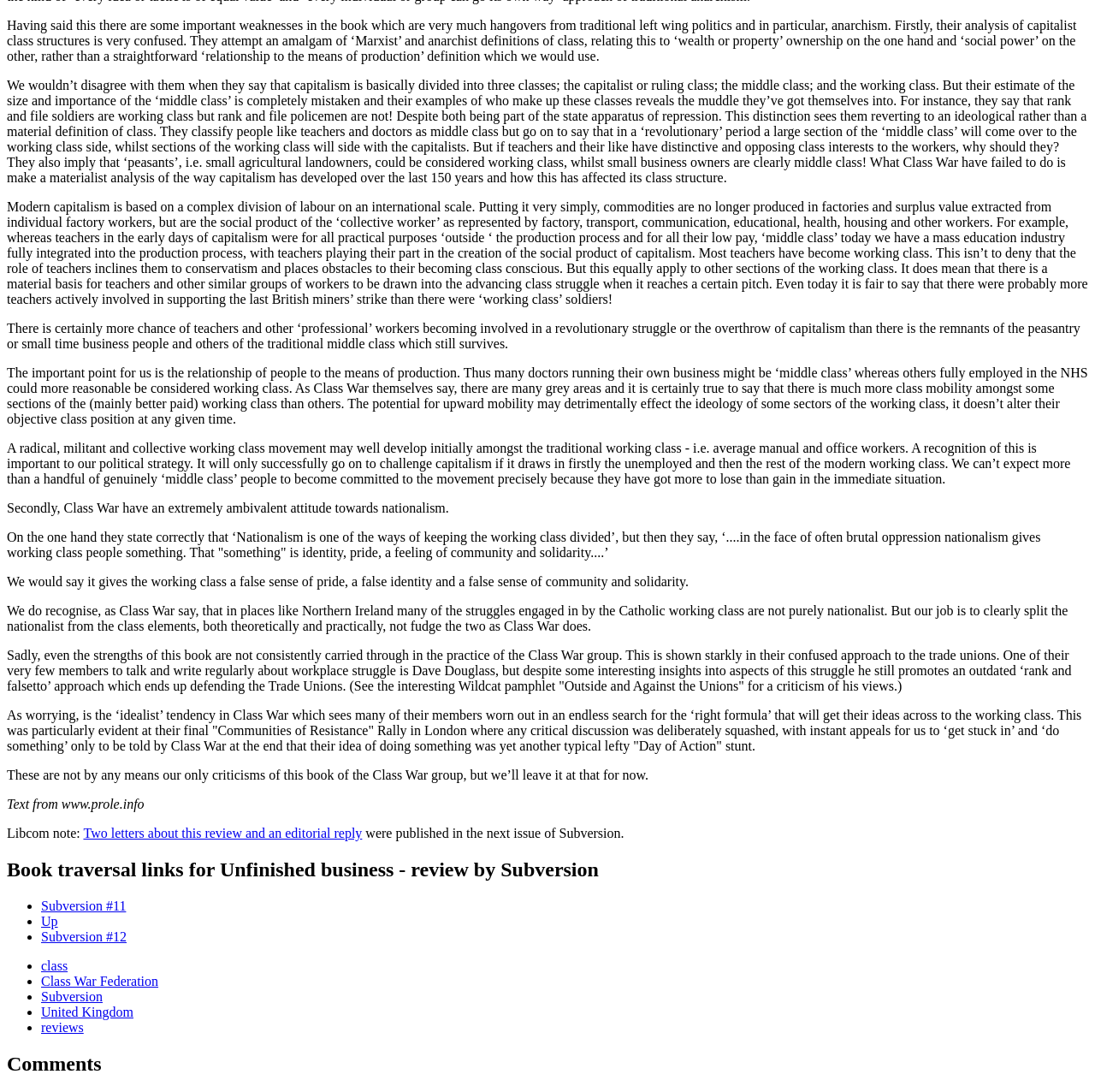Locate the bounding box coordinates of the clickable element to fulfill the following instruction: "Go to Subversion #11". Provide the coordinates as four float numbers between 0 and 1 in the format [left, top, right, bottom].

[0.038, 0.823, 0.115, 0.836]